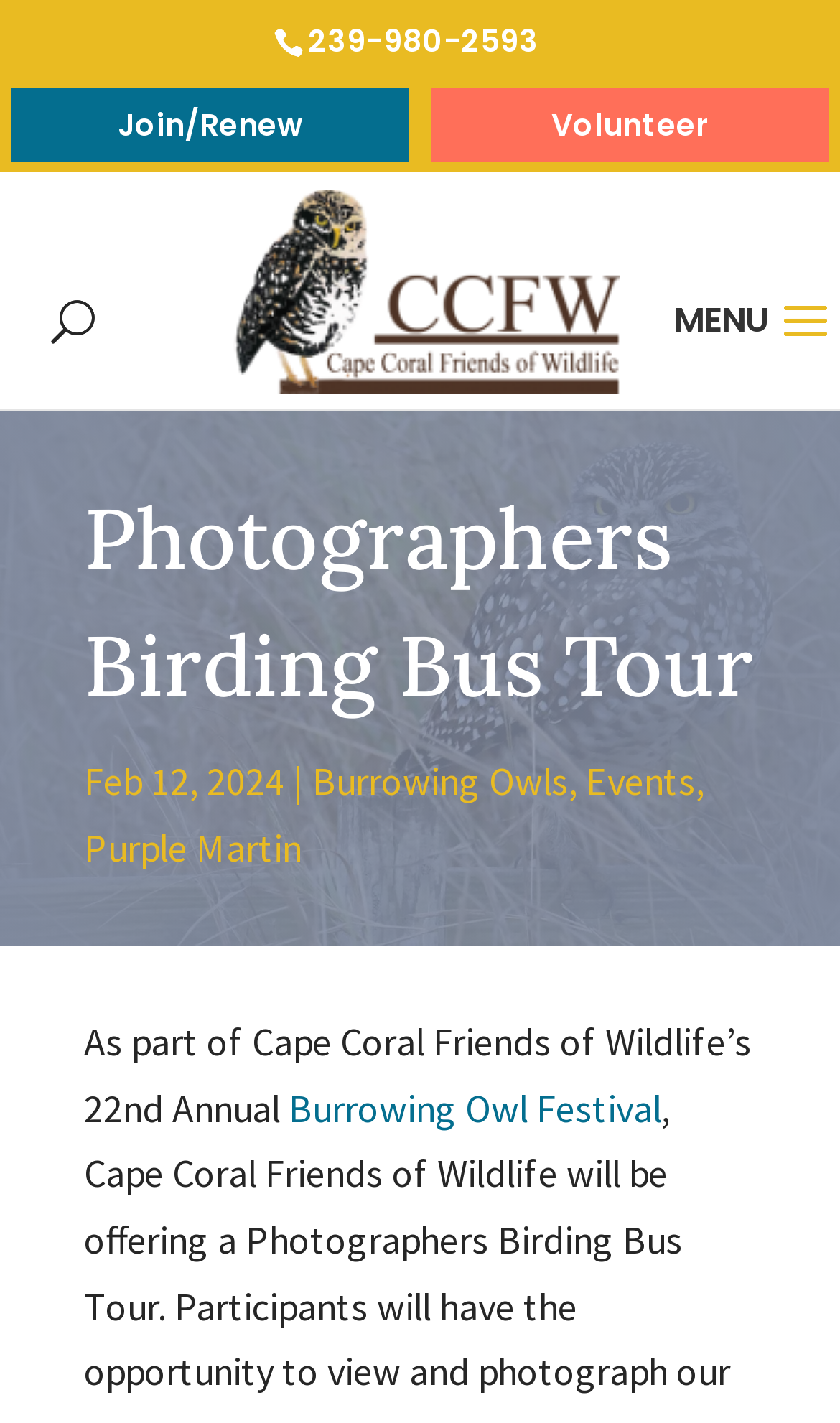Please answer the following question using a single word or phrase: 
What is the phone number to contact?

239-980-2593